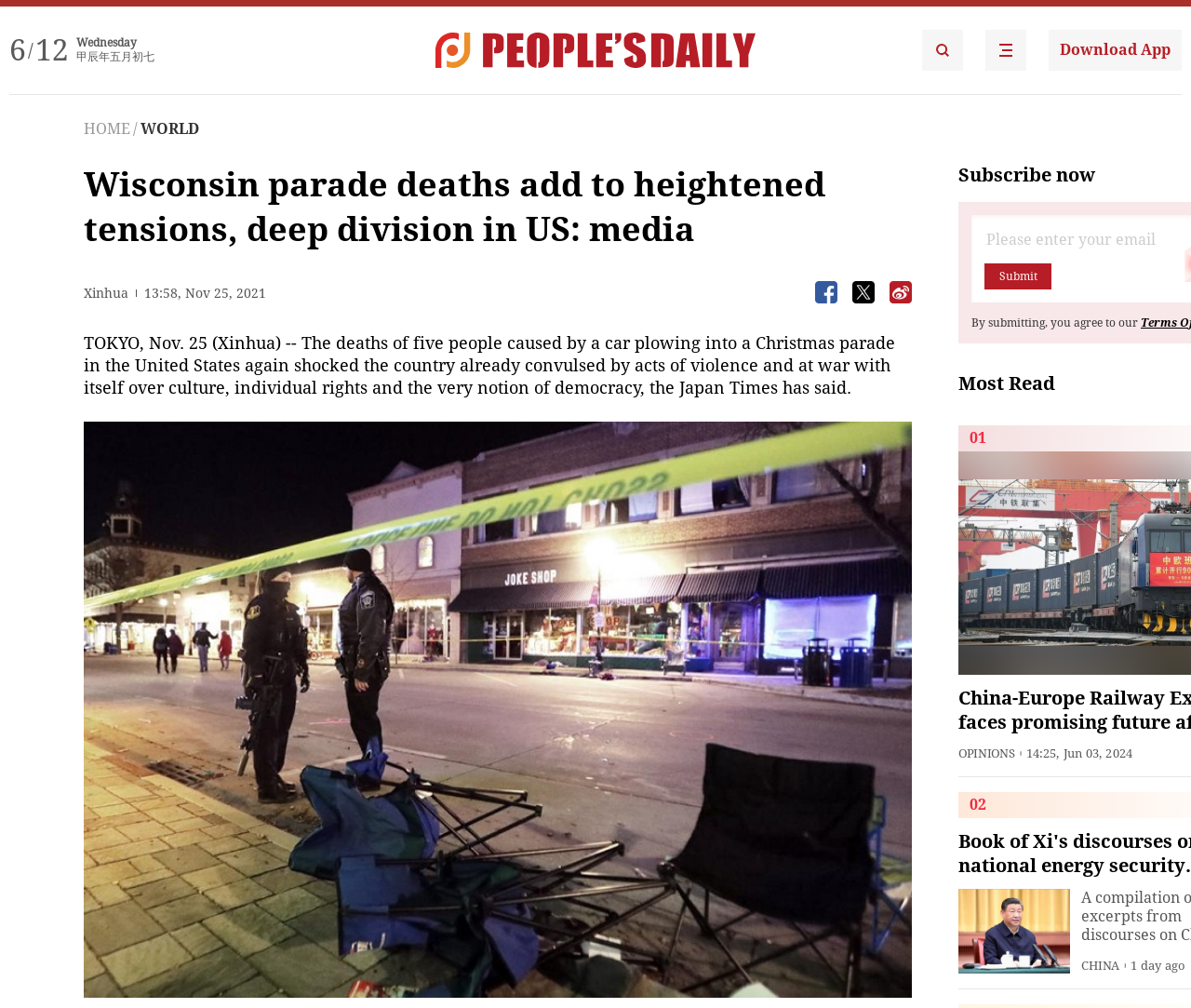Write a detailed summary of the webpage, including text, images, and layout.

The webpage appears to be a news article from People's Daily English language App. At the top left, there is a date display showing "6/12 Wednesday" and a Chinese calendar date "甲辰年五月初七". Below this, there is a horizontal navigation bar with links to "HOME" and "WORLD". 

The main article title "Wisconsin parade deaths add to heightened tensions, deep division in US: media" is prominently displayed in the top half of the page. The article is attributed to Xinhua and has a timestamp of "13:58, Nov 25, 2021". 

The article text begins with "TOKYO, Nov. 25 (Xinhua) -- The deaths of five people caused by a car plowing into a Christmas parade in the United States again shocked the country already convulsed by acts of violence and at war with itself over culture, individual rights and the very notion of democracy, the Japan Times has said." 

To the right of the article text, there is a large image that takes up most of the right side of the page. 

Below the article, there are three buttons with icons, likely for sharing or social media purposes. 

Further down, there is a call-to-action to "Subscribe now" and a submission form with a "Submit" button. 

On the right side of the page, there is a "Most Read" section with a single article listed, and below that, an "OPINIONS" section with another article listed. 

At the very bottom of the page, there is a news brief with an image, titled "Book of Xi's discourses on national energy security published", and a "CHINA" section with a single article listed.